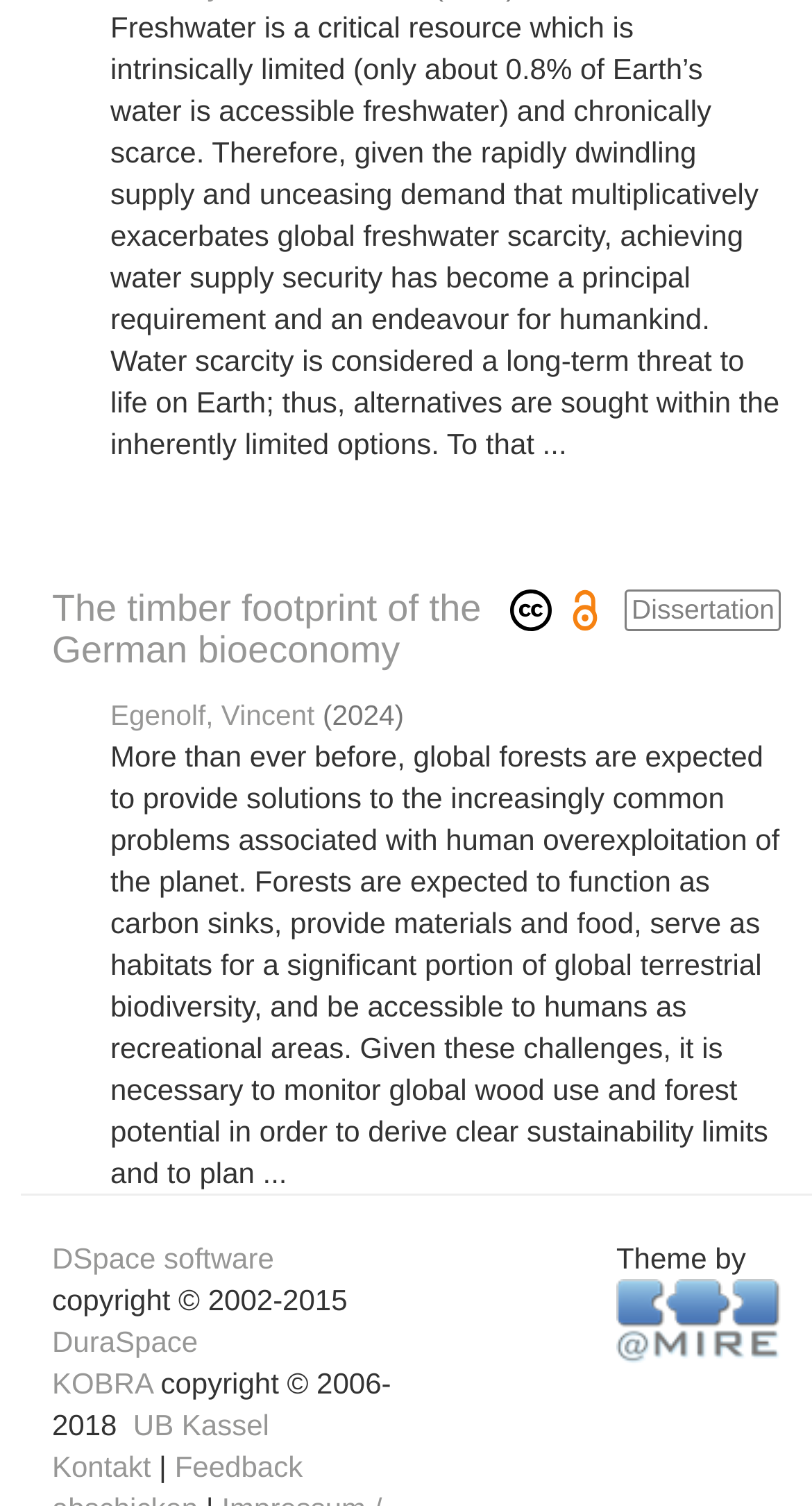Using the provided element description, identify the bounding box coordinates as (top-left x, top-left y, bottom-right x, bottom-right y). Ensure all values are between 0 and 1. Description: parent_node: Theme by title="Atmire NV"

[0.759, 0.864, 0.961, 0.886]